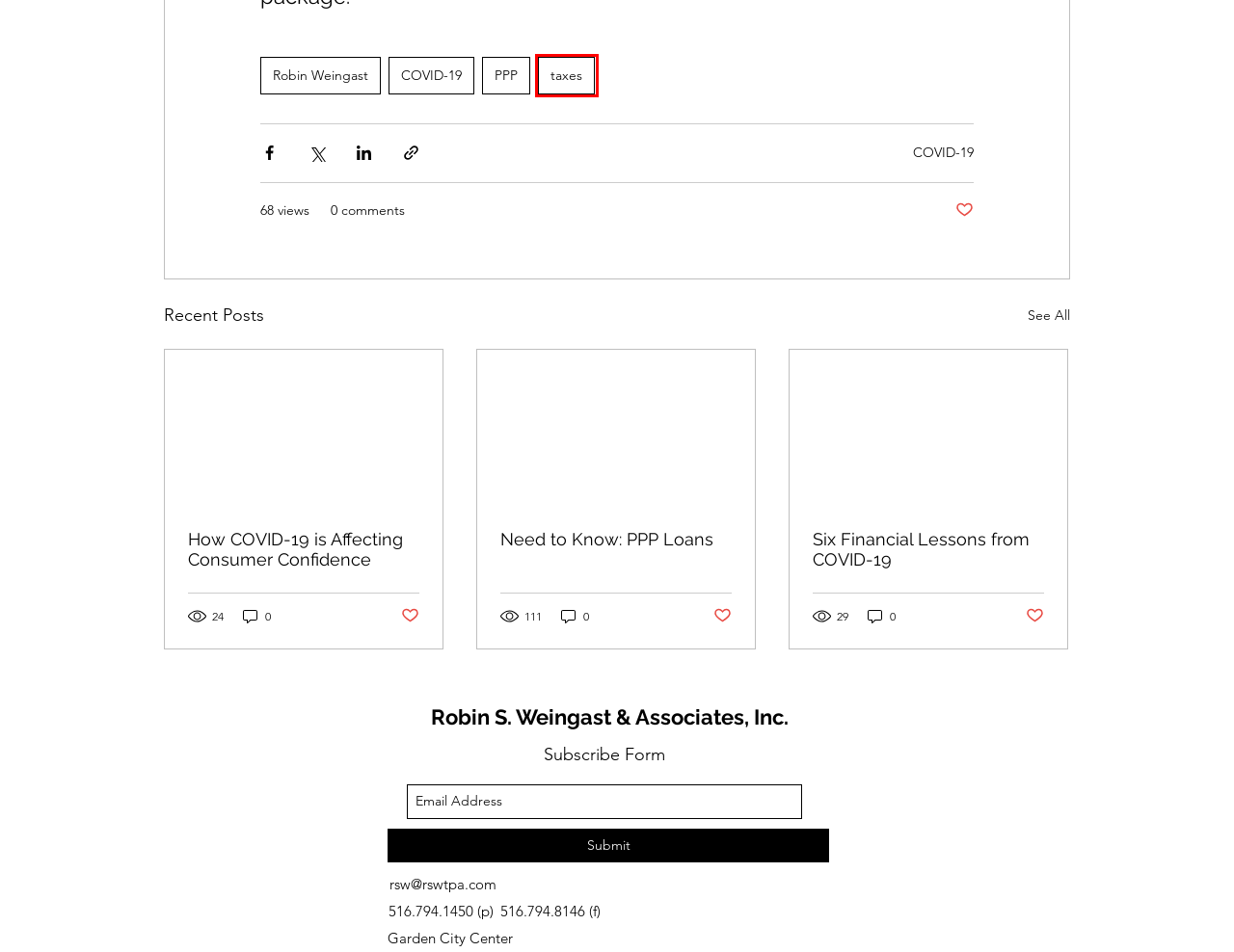Review the webpage screenshot provided, noting the red bounding box around a UI element. Choose the description that best matches the new webpage after clicking the element within the bounding box. The following are the options:
A. Need to Know: PPP Loans
B. taxes | Robin S. Weingast &
C. PPP | Robin S. Weingast &
D. Robin Weingast | Robin S. Weingast &
E. COVID-19 | Robin S. Weingast &
F. Six Financial Lessons from COVID-19
G. Robin Weingast
H. How COVID-19 is Affecting Consumer Confidence

B